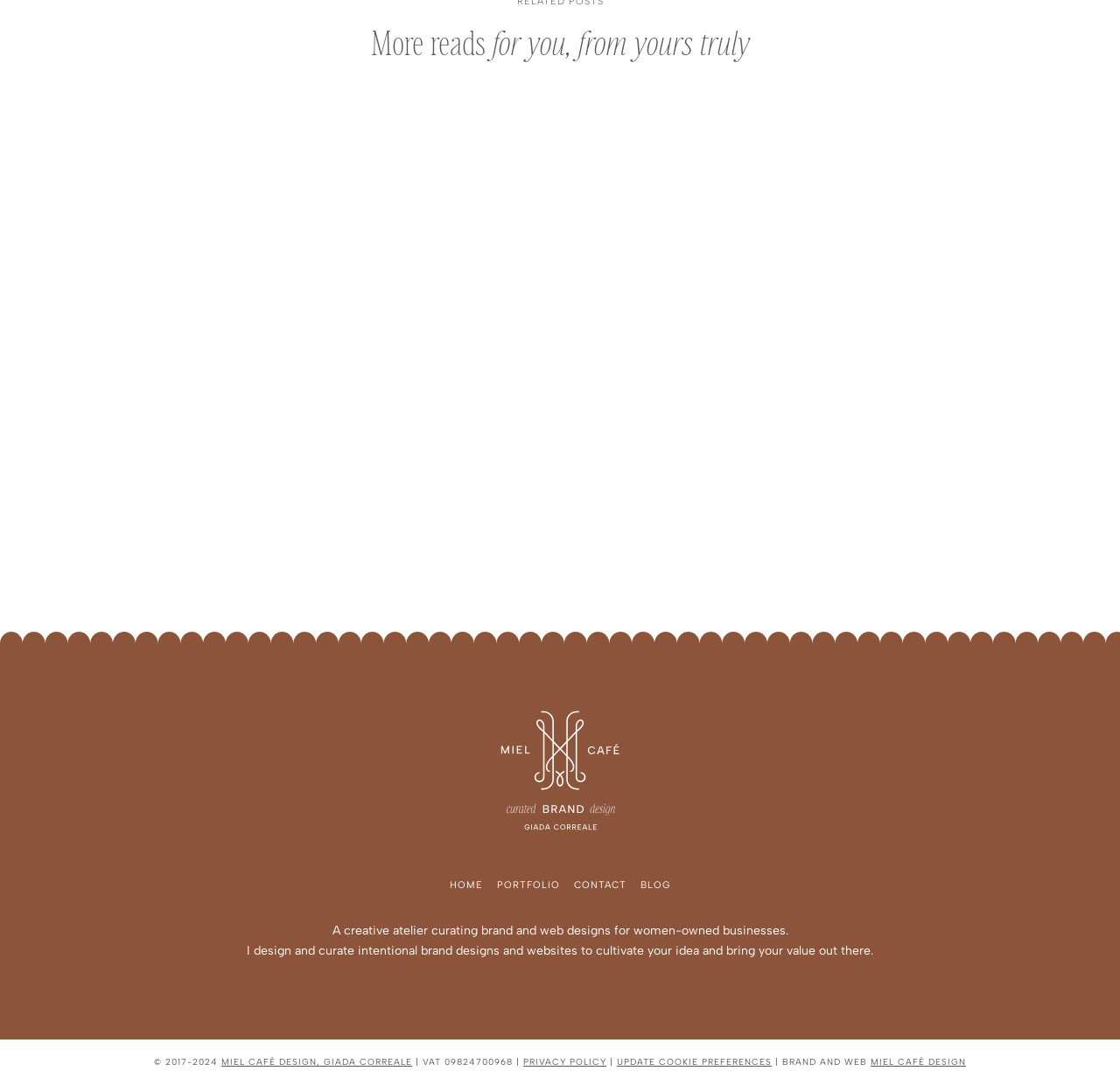What is the theme of the blog posts?
Could you answer the question with a detailed and thorough explanation?

The theme of the blog posts can be inferred from the link texts, such as 'BEHIND-THE-SCENES OF MY LOGO DESIGN PROCESS', 'THE 15 ESSENTIAL BRANDING TERMS GLOSSARY', and 'HOW TO BRAND YOUR WEDDING PLANNER BUSINESS IN 3 STEPS', which all relate to branding.